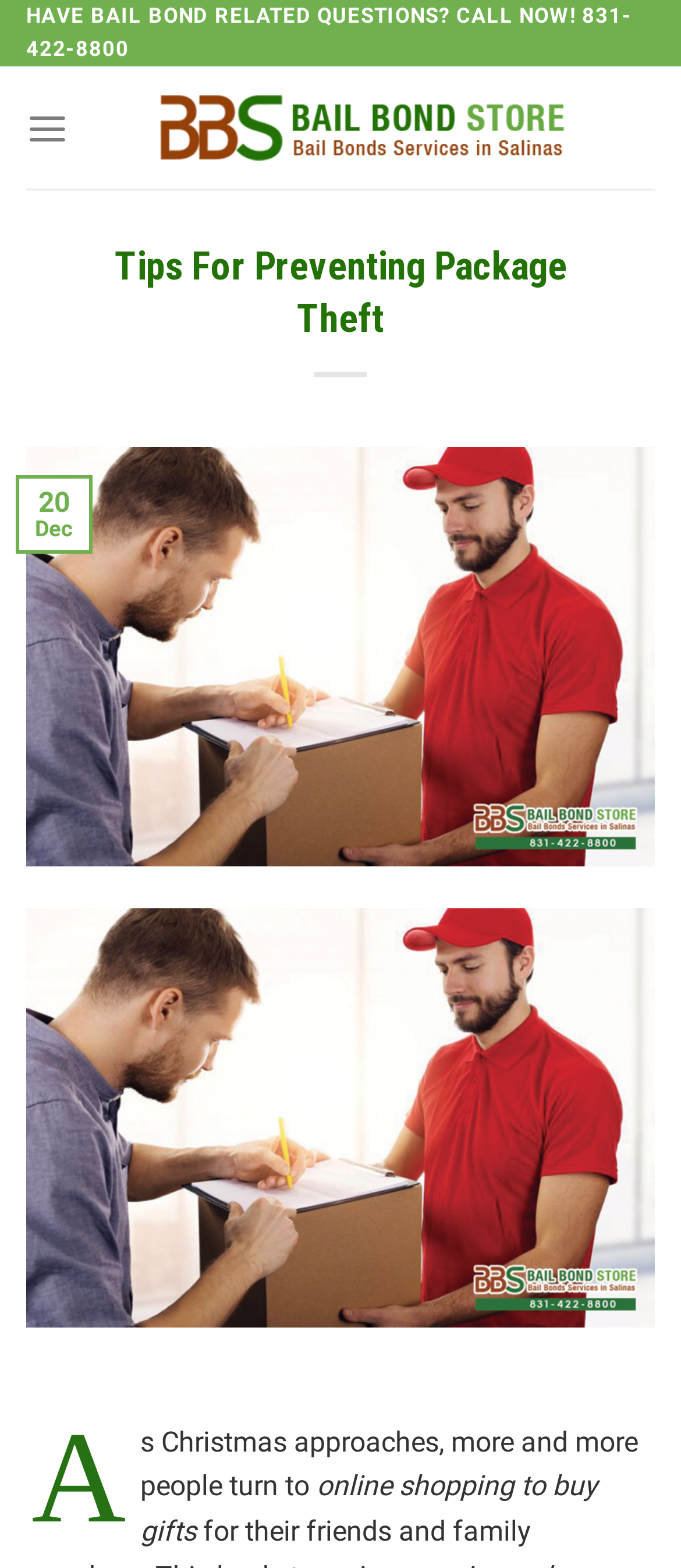Please determine the bounding box coordinates for the UI element described as: "aria-label="Menu"".

[0.038, 0.054, 0.101, 0.109]